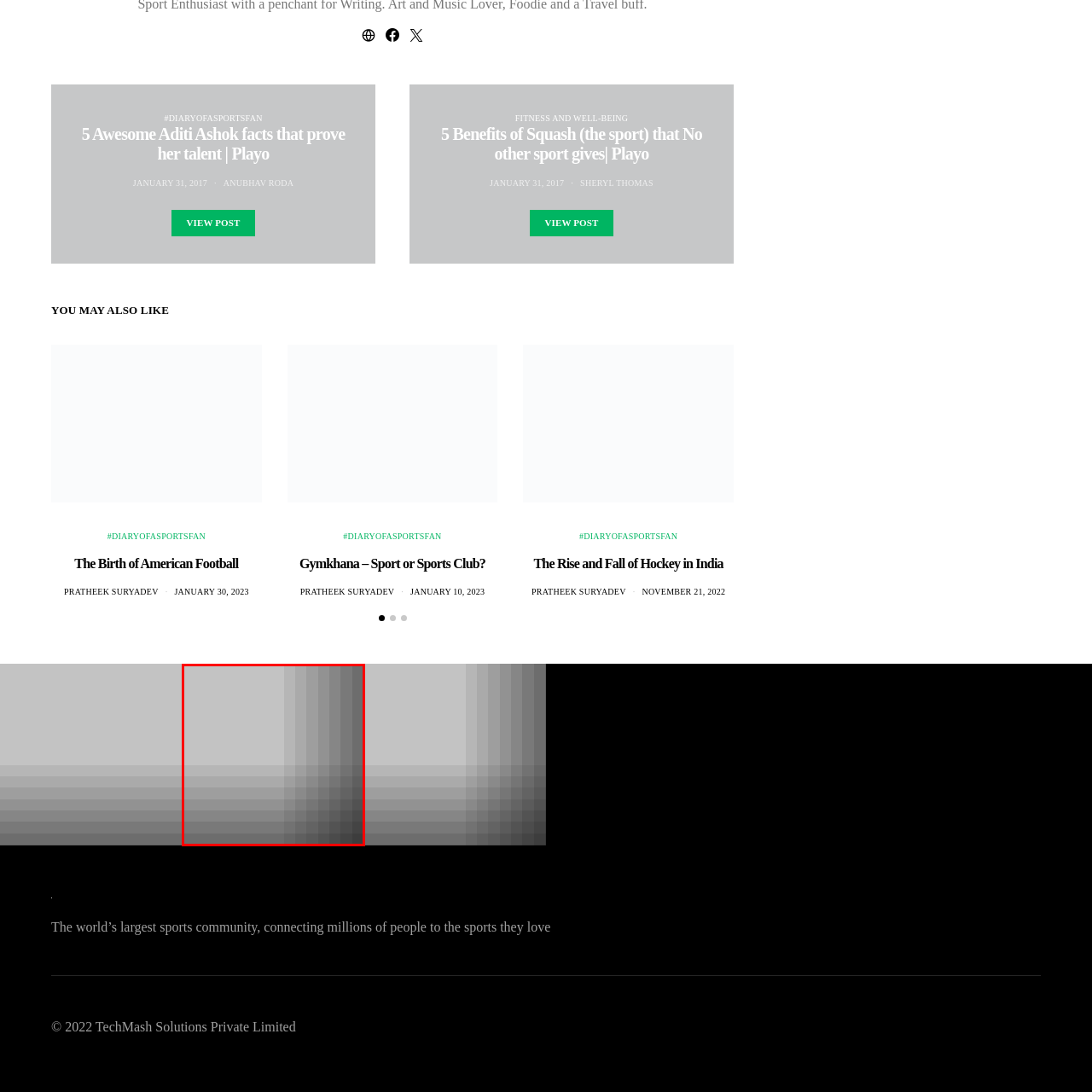What is the focus of the background in the image?
Scrutinize the image inside the red bounding box and provide a detailed and extensive answer to the question.

The caption states that the background emphasizes the sport's athleticism, highlighting the precision and focus required in golf, which indicates that the focus of the background is on the athletic aspect of the sport.